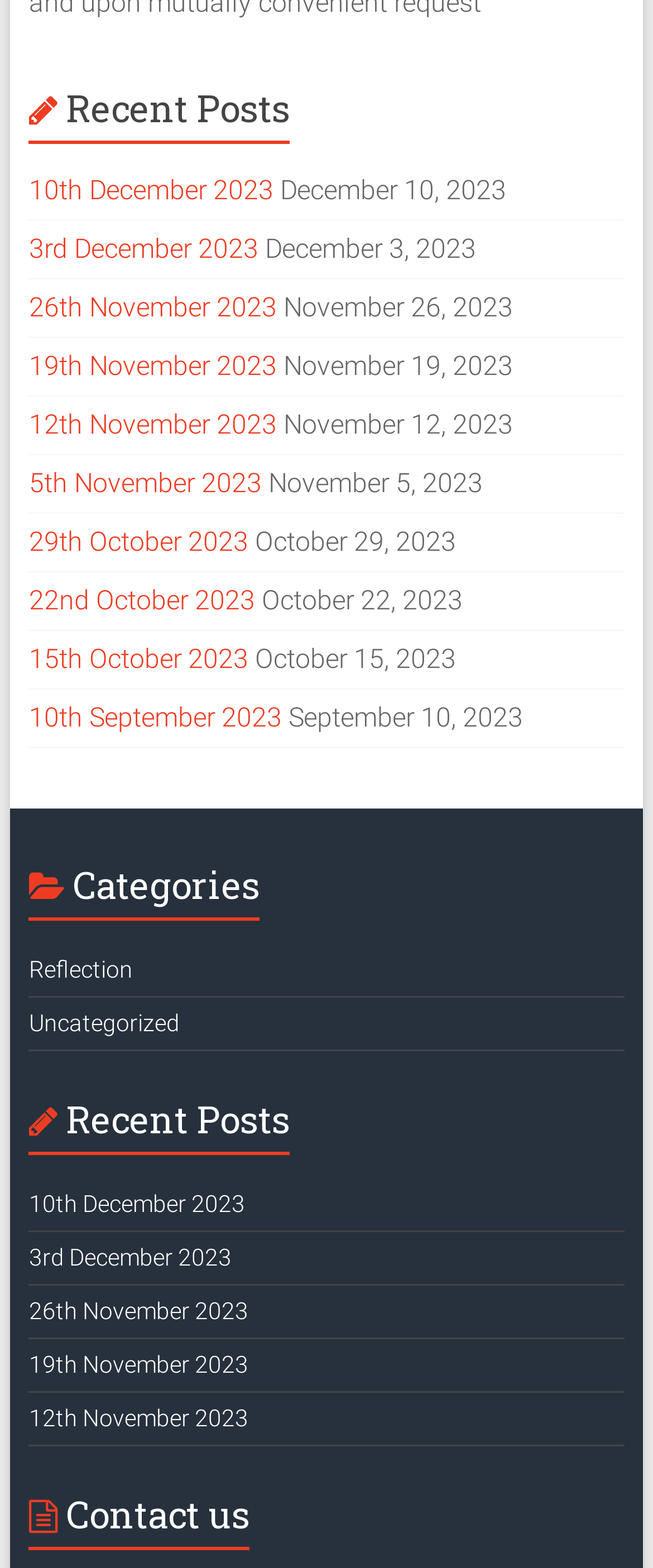Please determine the bounding box coordinates of the element to click in order to execute the following instruction: "view post on 3rd December 2023". The coordinates should be four float numbers between 0 and 1, specified as [left, top, right, bottom].

[0.044, 0.793, 0.354, 0.81]